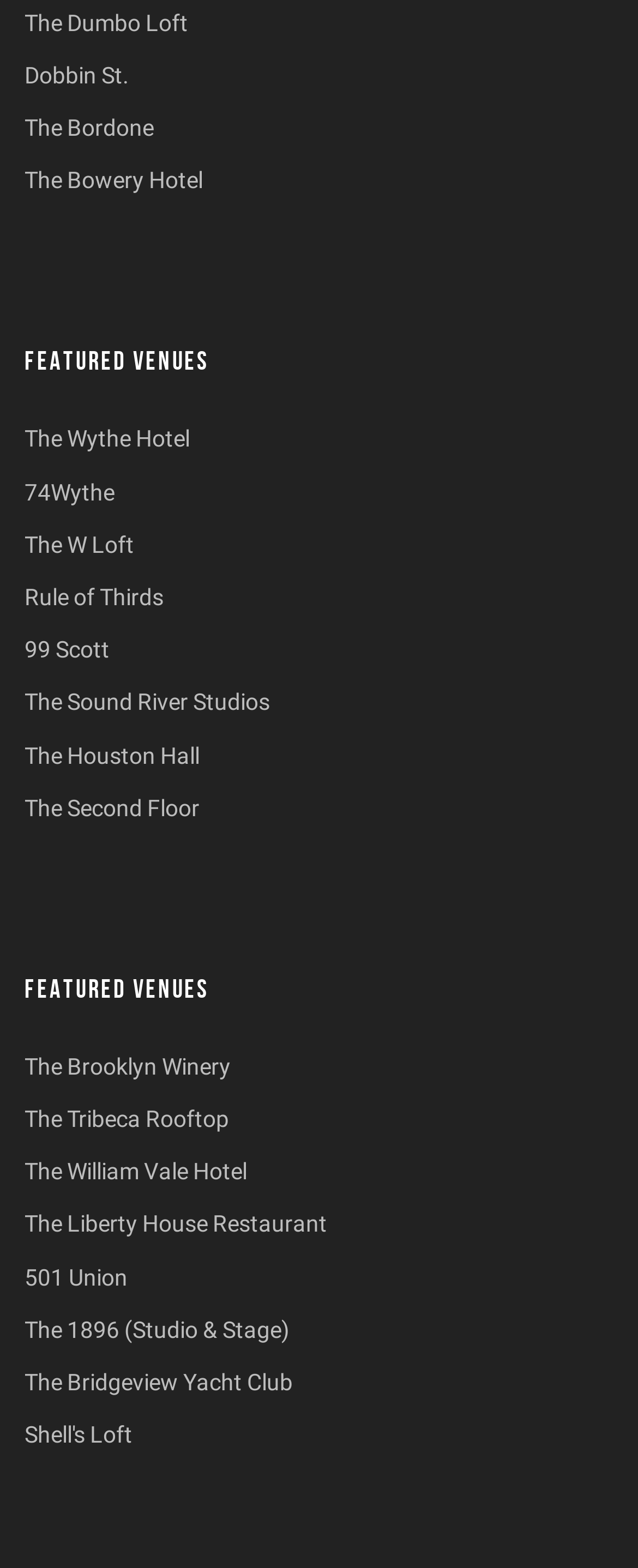What is the venue located between 'The Wythe Hotel' and '74Wythe'?
Answer the question with a single word or phrase derived from the image.

None